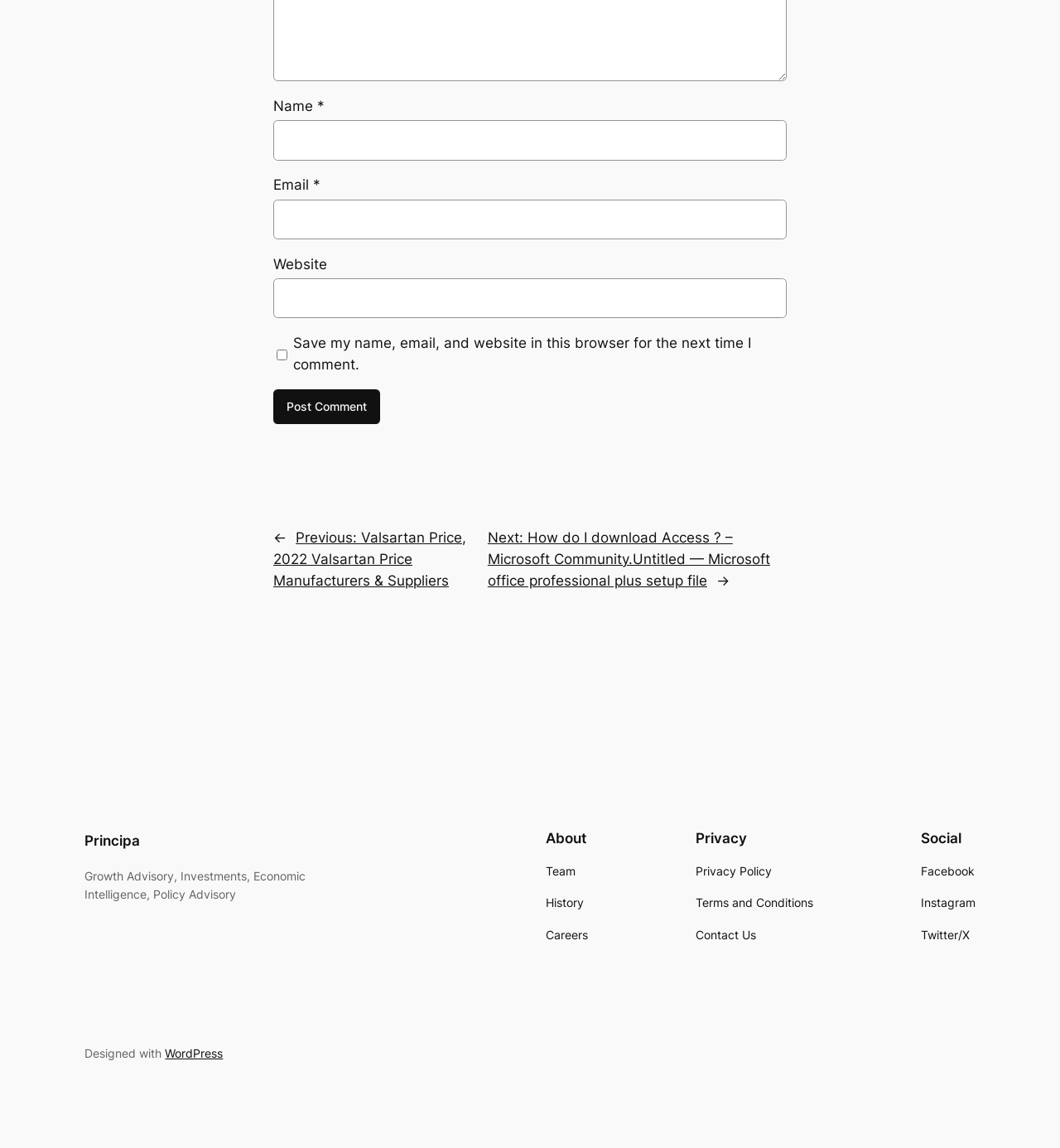Use a single word or phrase to answer the question: 
What is the purpose of the checkbox?

Save comment information